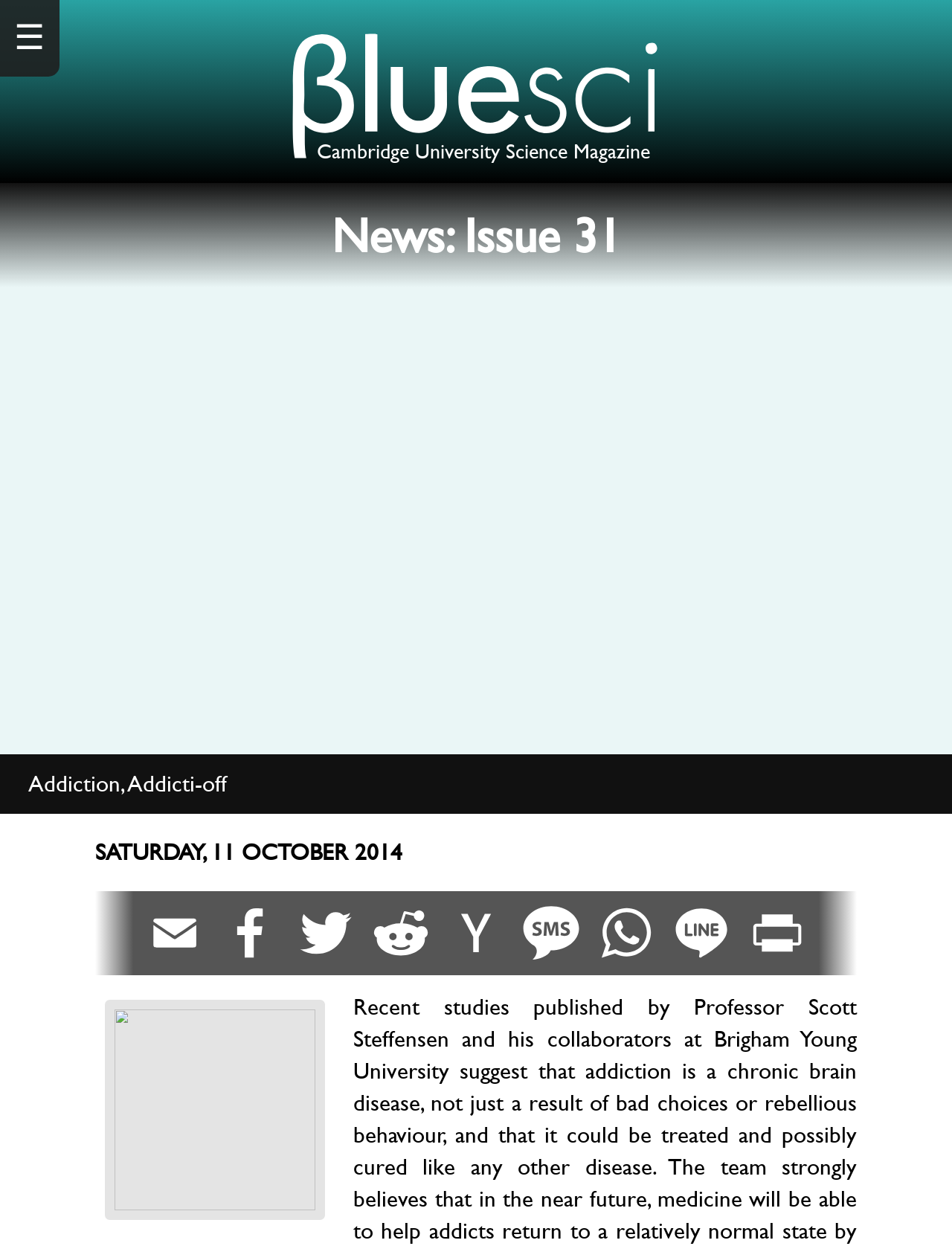Please give a succinct answer using a single word or phrase:
What is the symbol at the top left corner?

☰